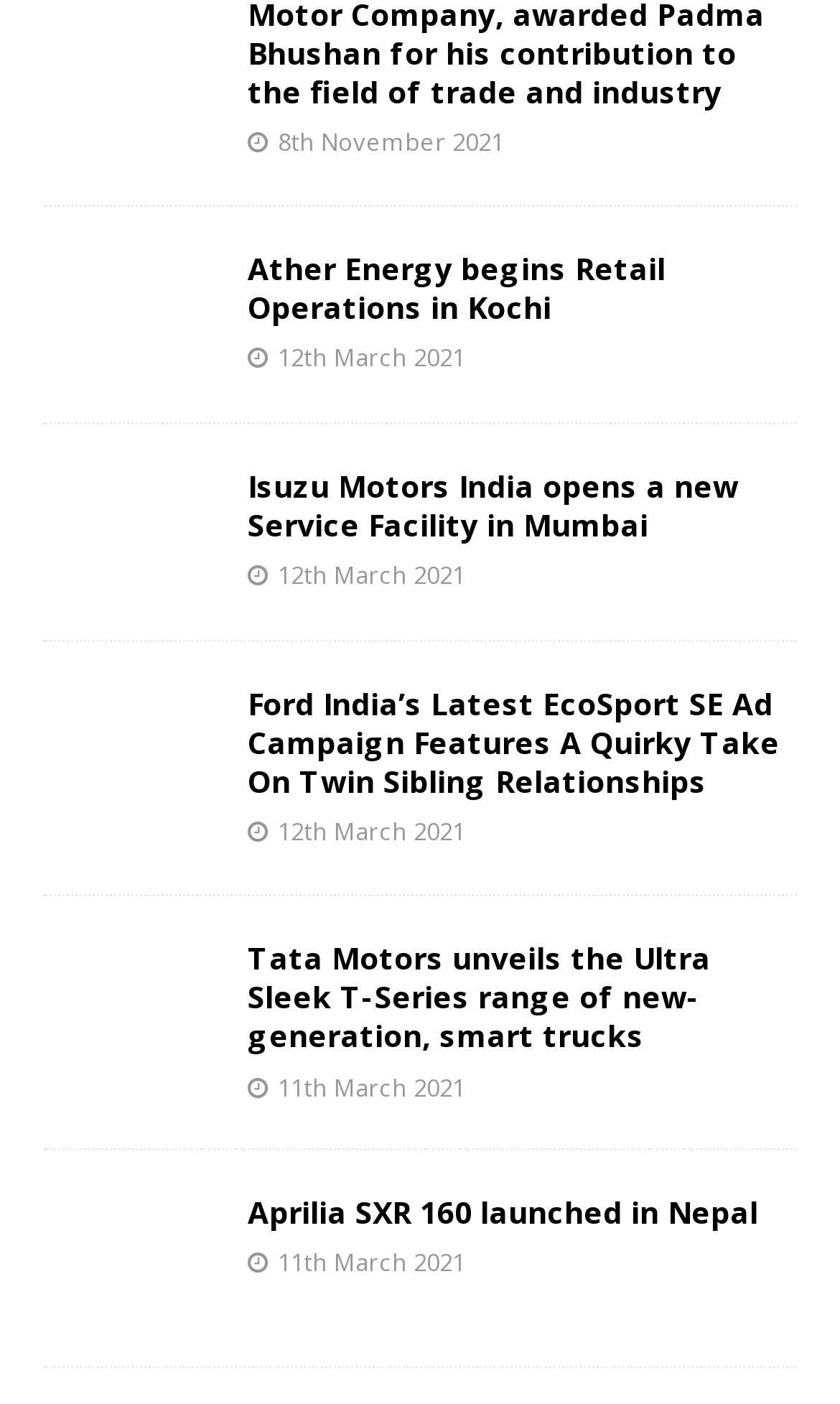Identify the bounding box coordinates of the region that needs to be clicked to carry out this instruction: "Learn about Ford India’s Latest EcoSport SE Ad Campaign". Provide these coordinates as four float numbers ranging from 0 to 1, i.e., [left, top, right, bottom].

[0.295, 0.486, 0.928, 0.571]